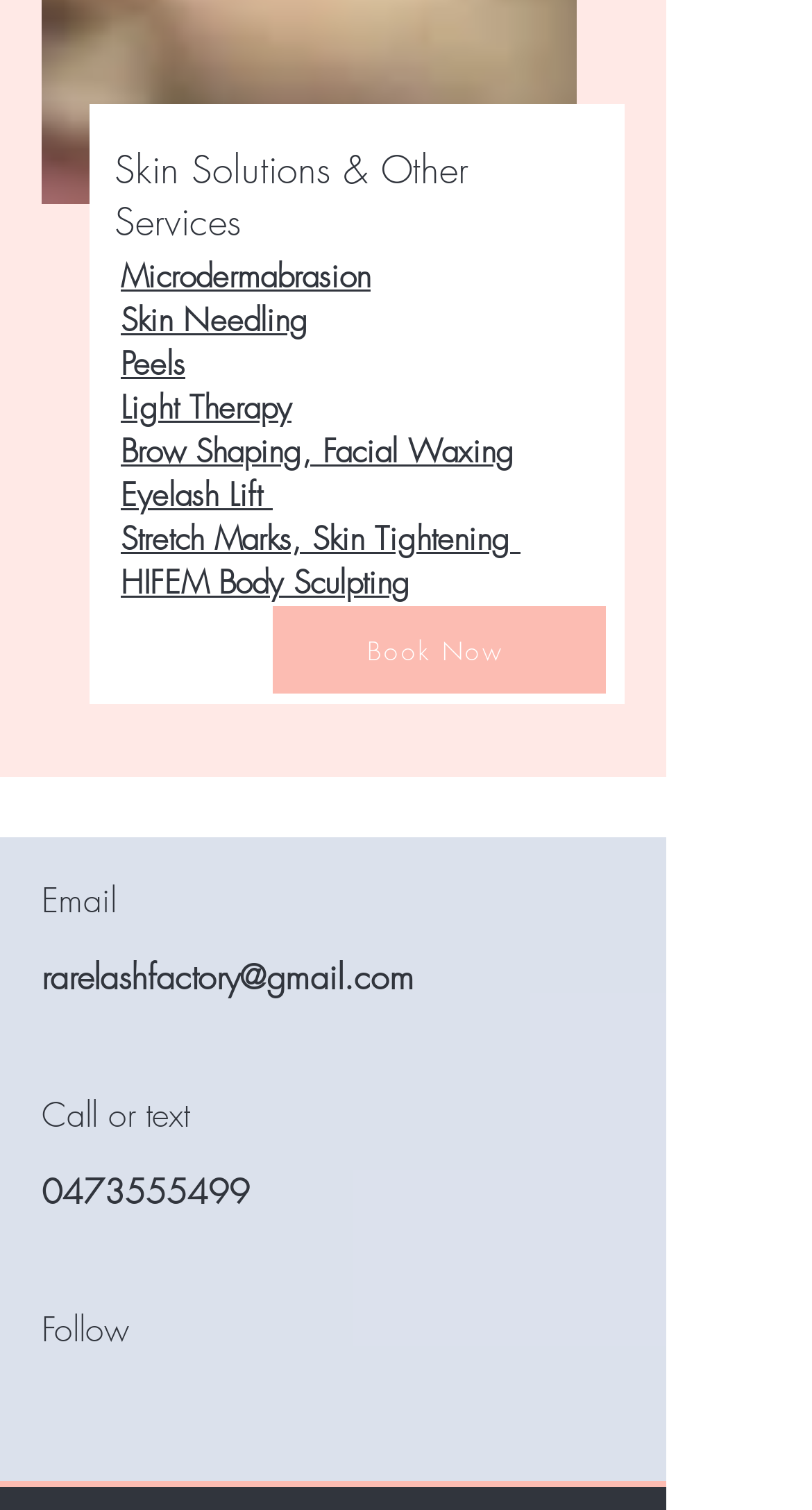Identify the coordinates of the bounding box for the element described below: "HIFEM Body Sculpting". Return the coordinates as four float numbers between 0 and 1: [left, top, right, bottom].

[0.149, 0.373, 0.505, 0.401]